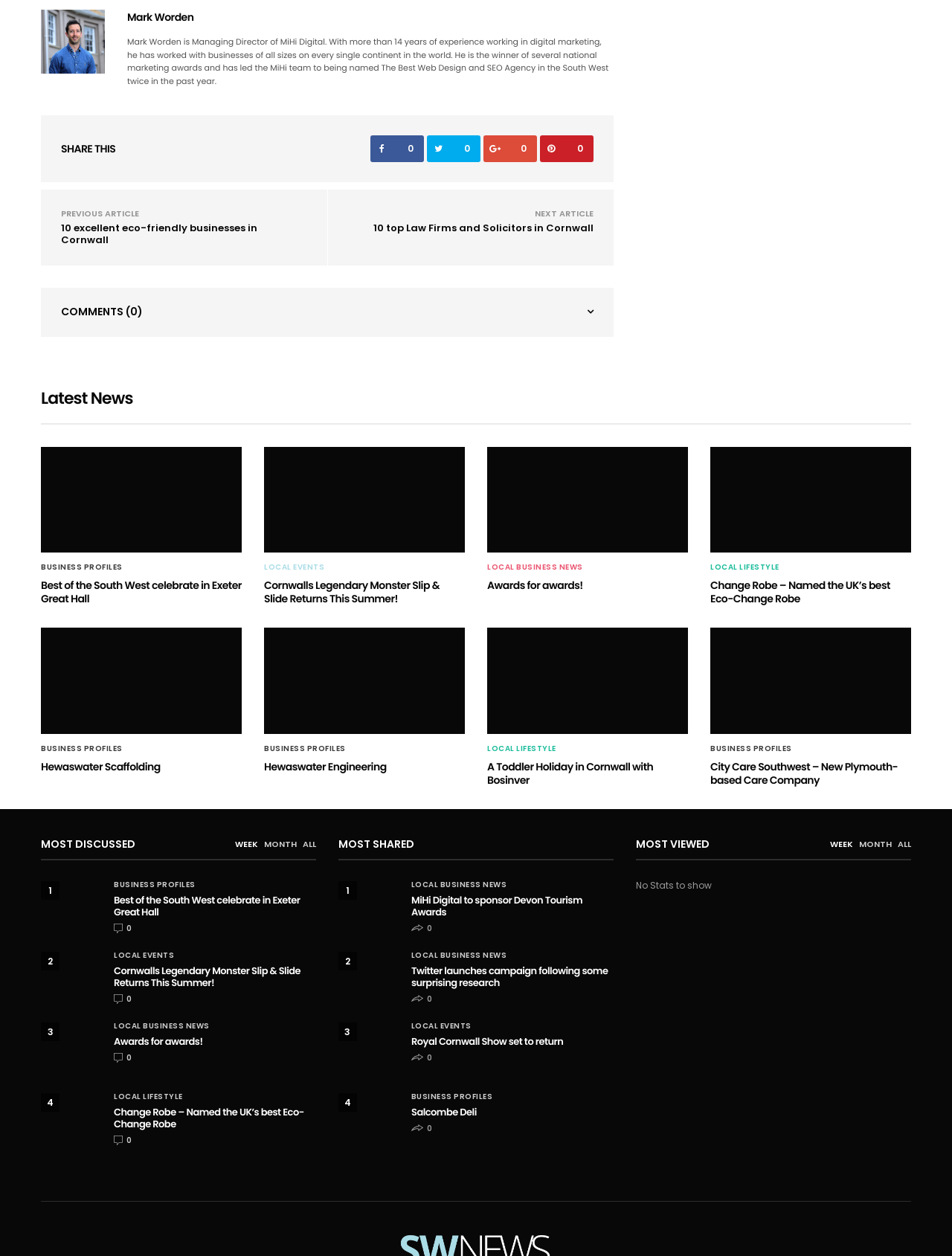Using the provided element description, identify the bounding box coordinates as (top-left x, top-left y, bottom-right x, bottom-right y). Ensure all values are between 0 and 1. Description: Log in

None